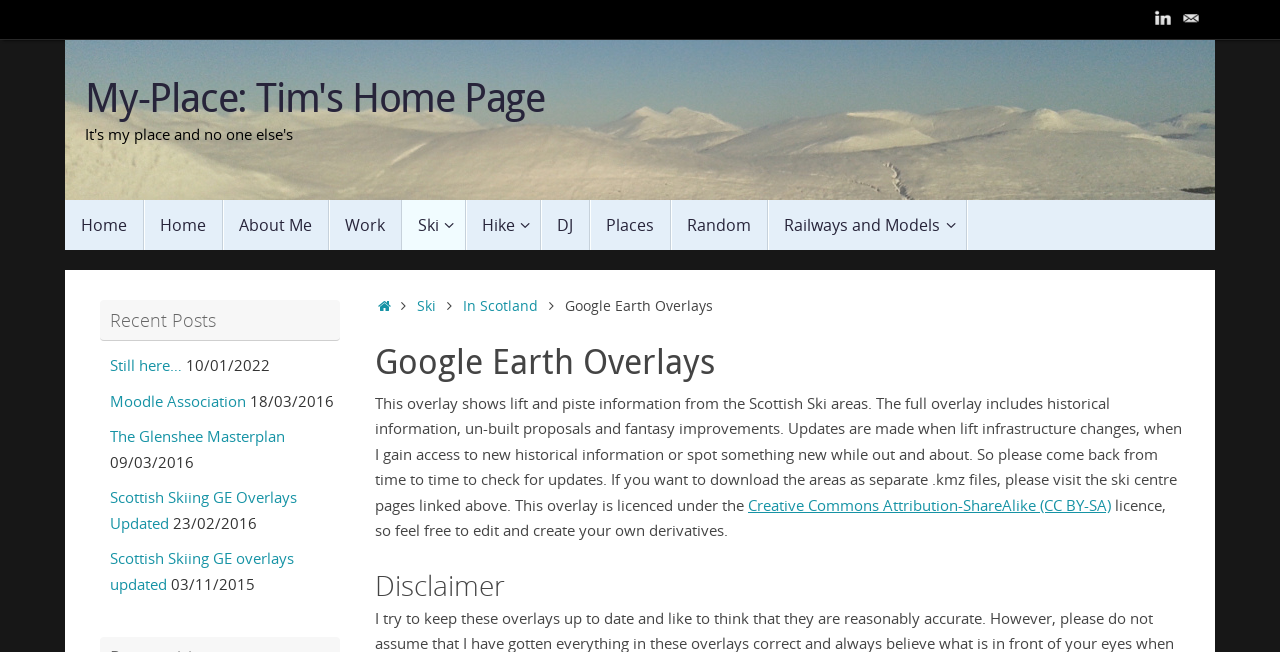What is the licence of the overlay?
Give a thorough and detailed response to the question.

The licence of the overlay can be found in the text 'This overlay is licenced under the Creative Commons Attribution-ShareAlike (CC BY-SA)' at coordinates [0.584, 0.759, 0.868, 0.789]. This text explicitly states the licence of the overlay.